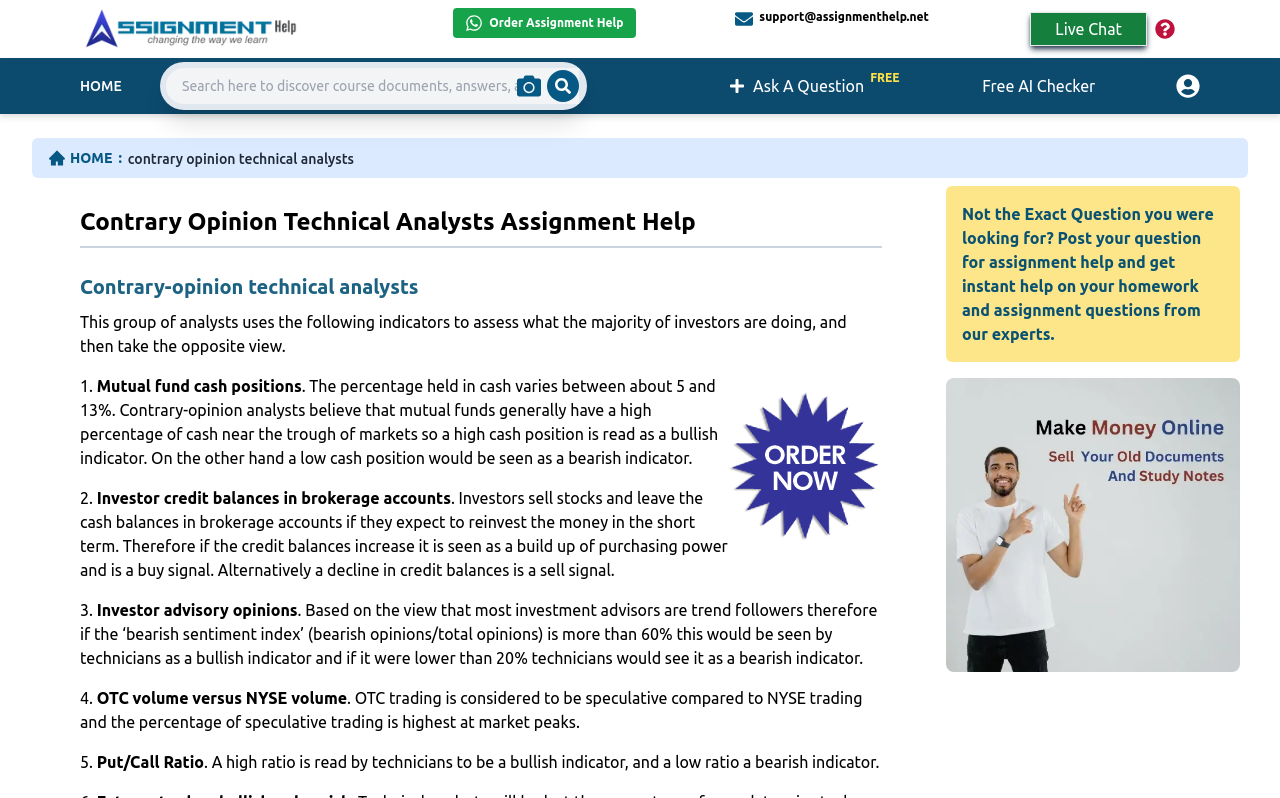Please provide a comprehensive answer to the question based on the screenshot: What is the purpose of the 'Search by Image' button?

The 'Search by Image' button is located next to the search box, and it allows users to search for content using an image instead of text.